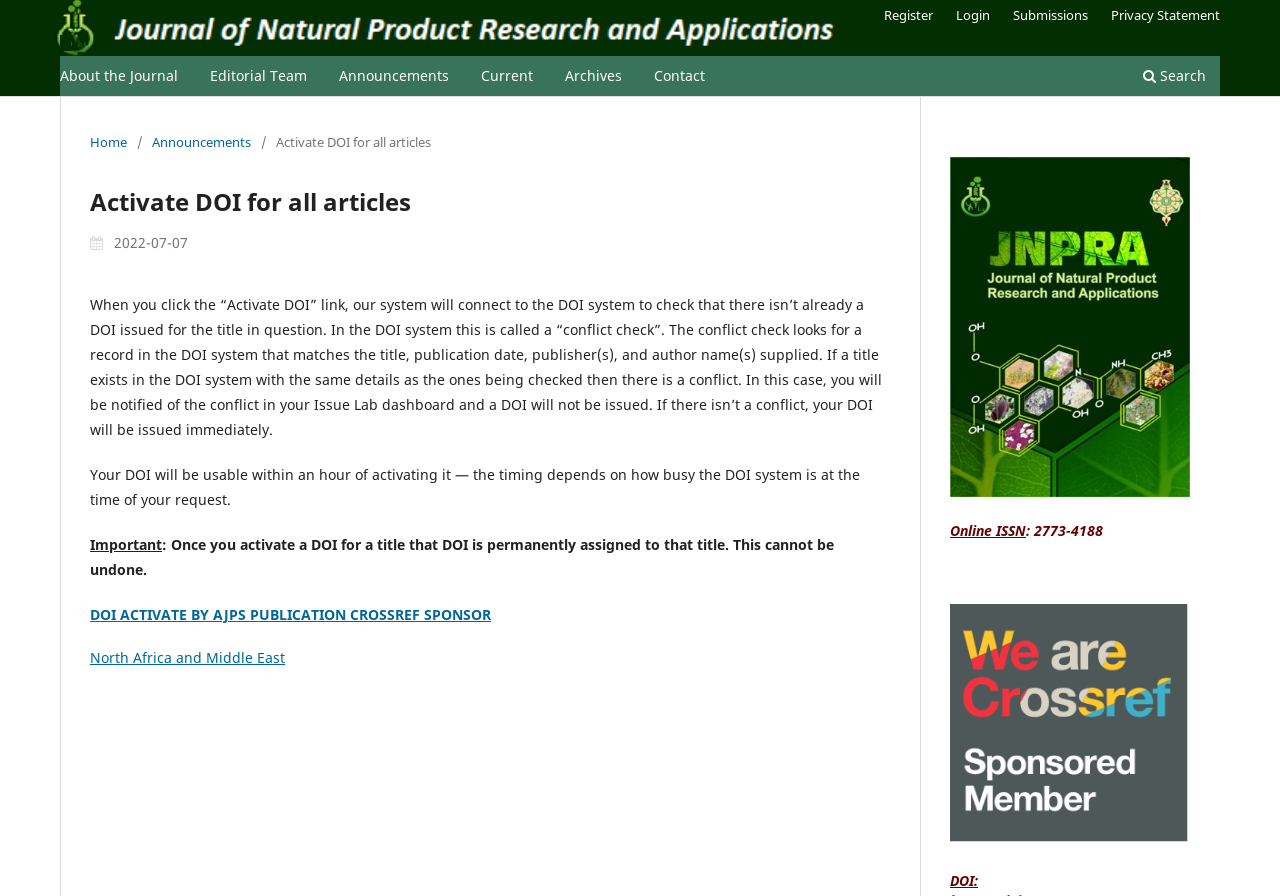Identify and provide the bounding box coordinates of the UI element described: "Login". The coordinates should be formatted as [left, top, right, bottom], with each number being a float between 0 and 1.

[0.739, 0.0, 0.781, 0.033]